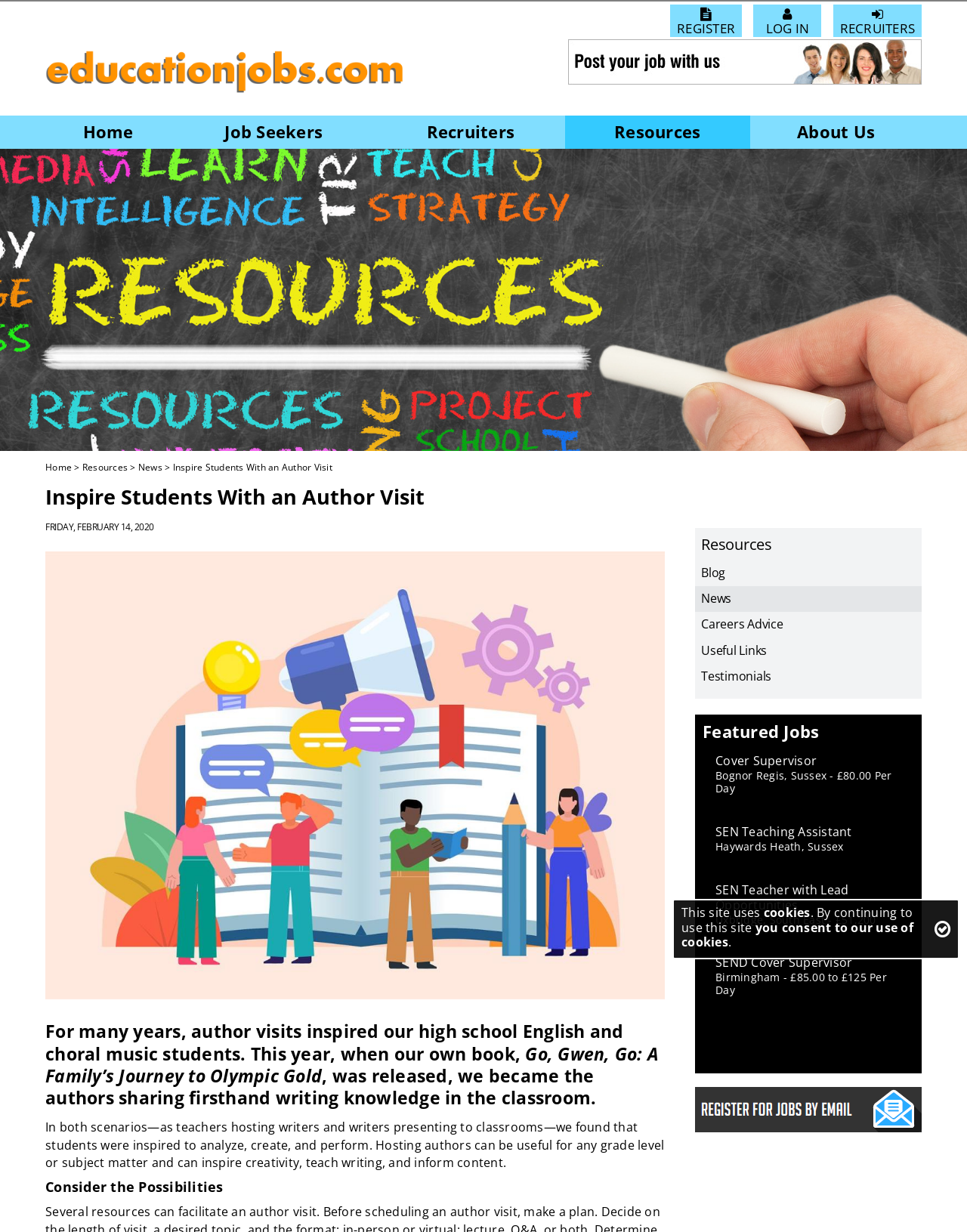Find the bounding box coordinates of the element you need to click on to perform this action: 'Click on 'REGISTER''. The coordinates should be represented by four float values between 0 and 1, in the format [left, top, right, bottom].

[0.693, 0.004, 0.767, 0.03]